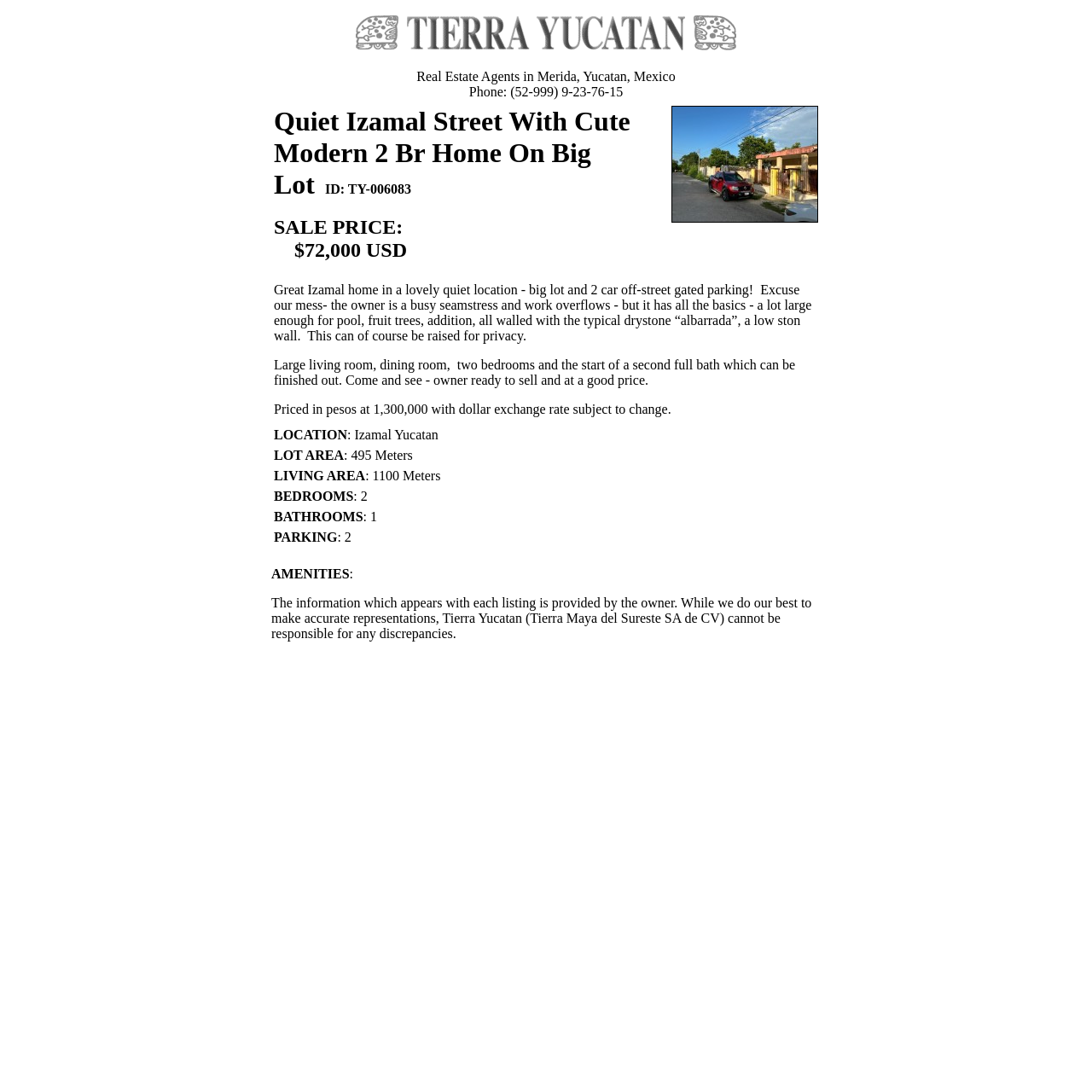Detail the various sections and features of the webpage.

This webpage is about a real estate listing for a property in Izamal, Yucatan, Mexico. At the top, there is a table with a single row containing a cell with a brief description of the real estate agents and their contact information. Below this, there is a larger table with two rows. The first row contains a cell with a detailed description of the property, including its features, location, and price. This cell also contains a heading with the property's title and sale price. The second row of the table contains a cell with a series of tables, each with a single row and column, listing the property's details such as location, lot area, living area, number of bedrooms and bathrooms, and parking spaces.

There are two images on the page, one located above the property description and the other to the right of the property title. The property description is divided into two sections, with the first section providing an overview of the property and its features, and the second section listing the property's details in a table format. The page also contains a disclaimer at the bottom, stating that the information provided is from the owner and the website is not responsible for any discrepancies.